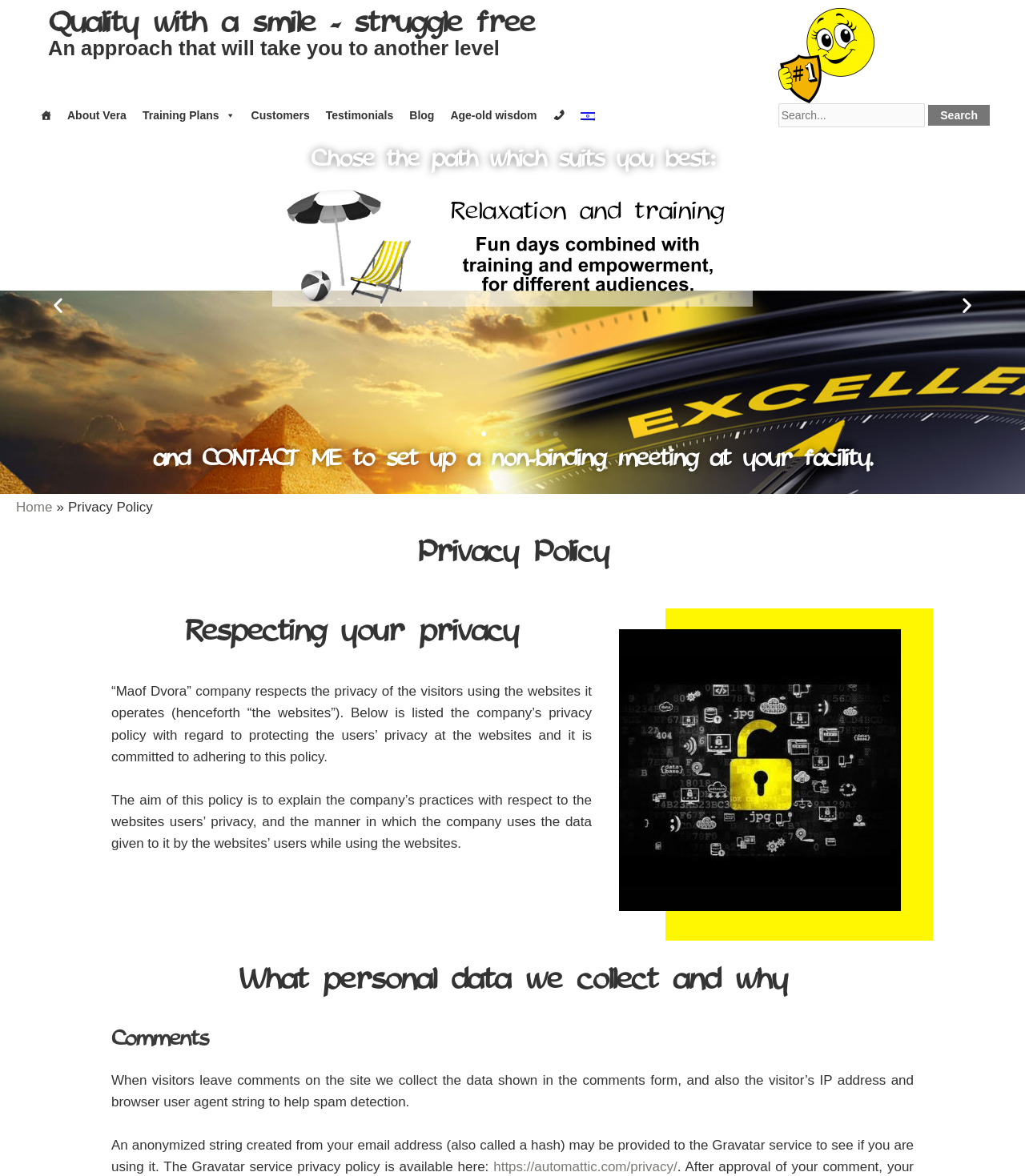Determine the bounding box coordinates for the clickable element required to fulfill the instruction: "Click the 'eHealthzine' link". Provide the coordinates as four float numbers between 0 and 1, i.e., [left, top, right, bottom].

None